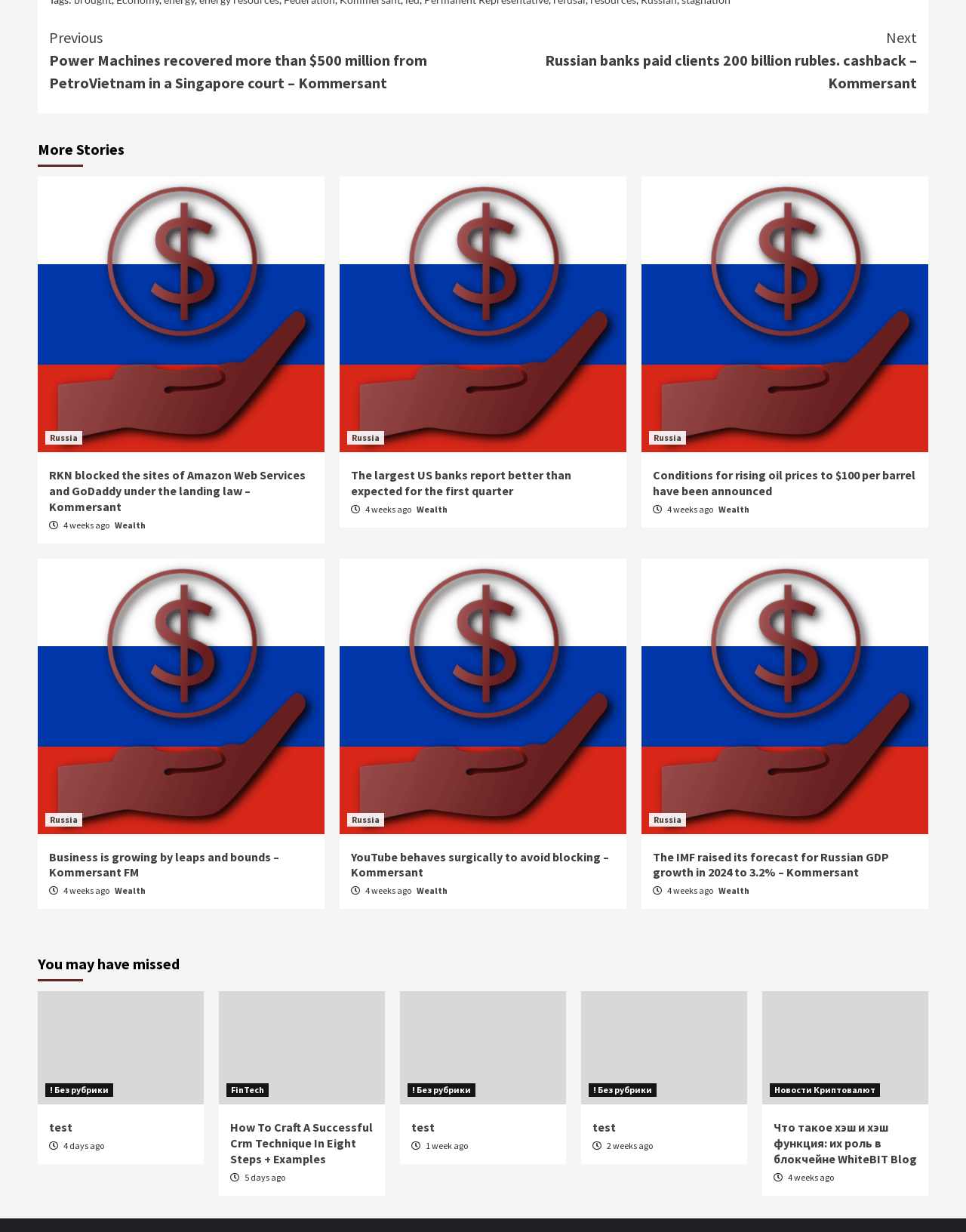Given the element description: "Новости Криптовалют", predict the bounding box coordinates of this UI element. The coordinates must be four float numbers between 0 and 1, given as [left, top, right, bottom].

[0.797, 0.879, 0.911, 0.89]